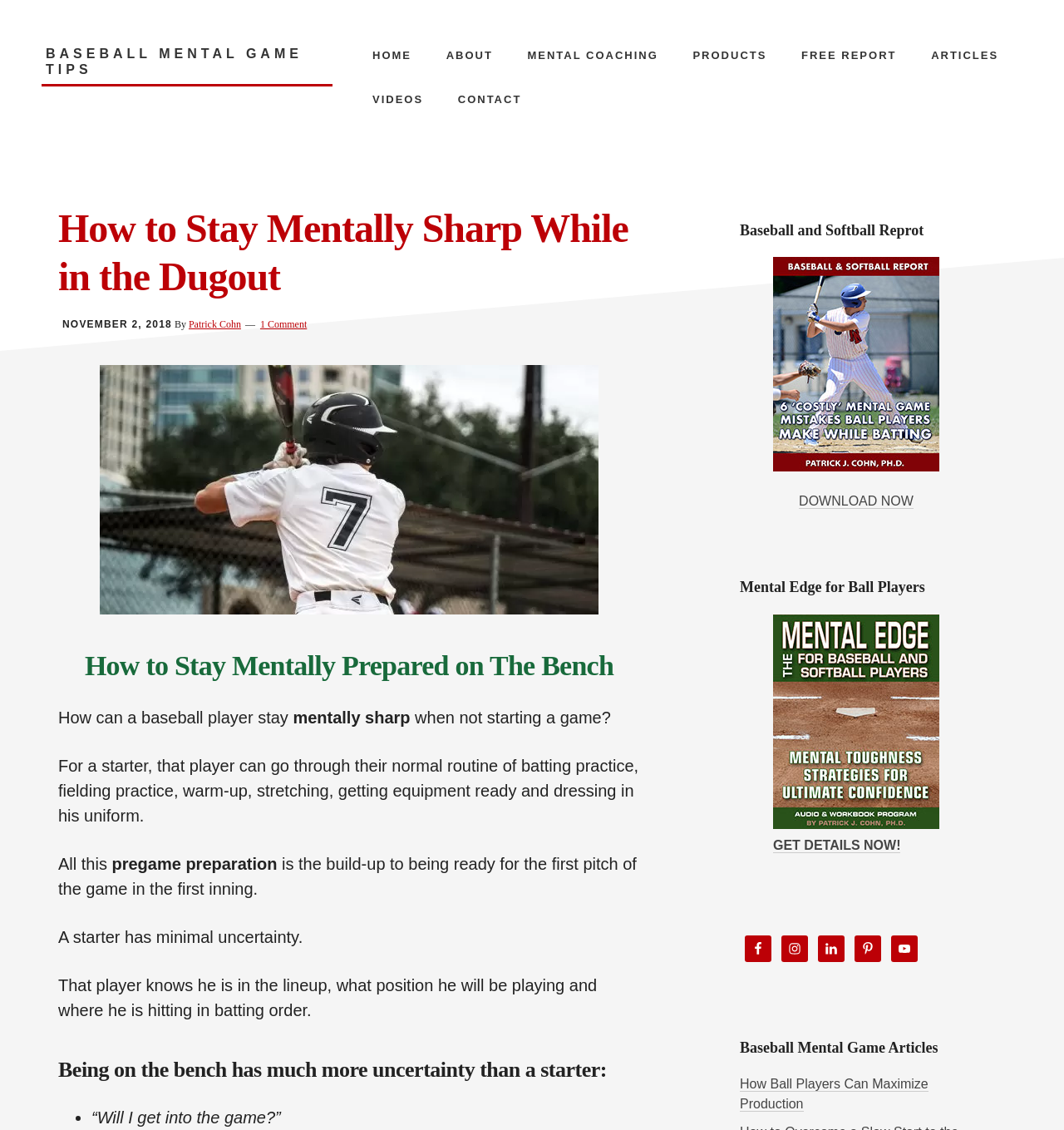Please provide a detailed answer to the question below based on the screenshot: 
How many social media links are there?

I counted the number of social media links by looking at the primary sidebar section of the webpage, which includes links to Facebook, Instagram, LinkedIn, Pinterest, and YouTube.